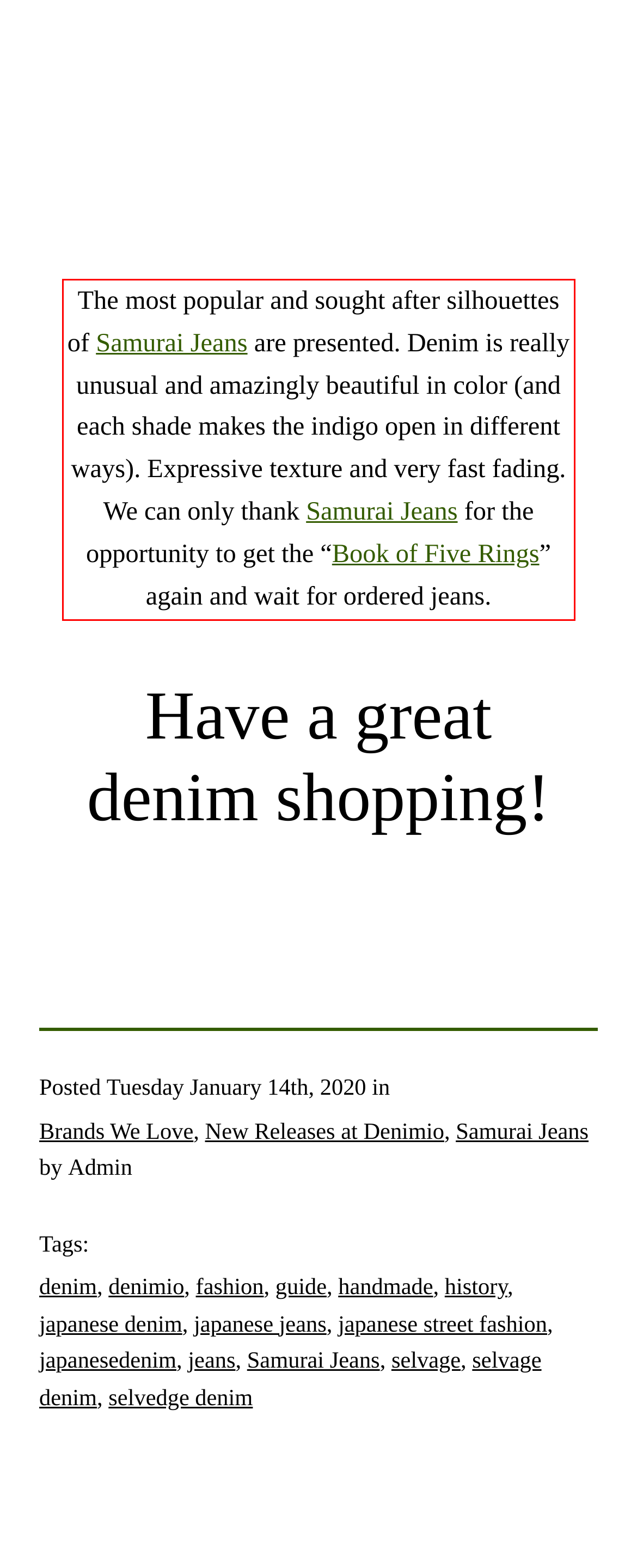Observe the screenshot of the webpage that includes a red rectangle bounding box. Conduct OCR on the content inside this red bounding box and generate the text.

The most popular and sought after silhouettes of Samurai Jeans are presented. Denim is really unusual and amazingly beautiful in color (and each shade makes the indigo open in different ways). Expressive texture and very fast fading. We can only thank Samurai Jeans for the opportunity to get the “Book of Five Rings” again and wait for ordered jeans.